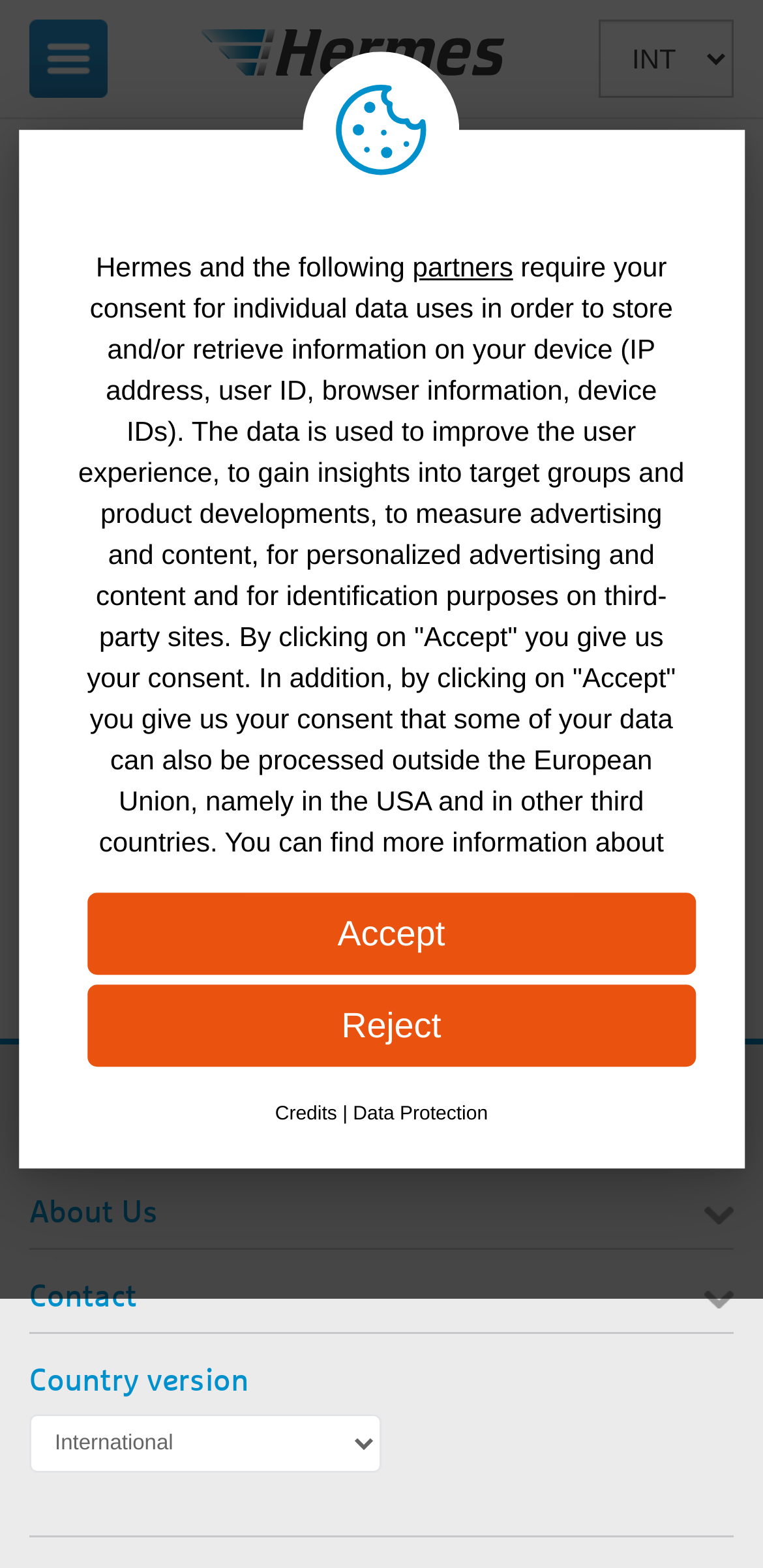Based on the image, please respond to the question with as much detail as possible:
What is the position of the 'Menu' text?

By analyzing the bounding box coordinates, I can see that the 'Menu' text has a y1 coordinate of 0.015, which indicates that it is located at the top of the webpage, and an x1 coordinate of 0.141, which indicates that it is located near the left edge of the webpage.